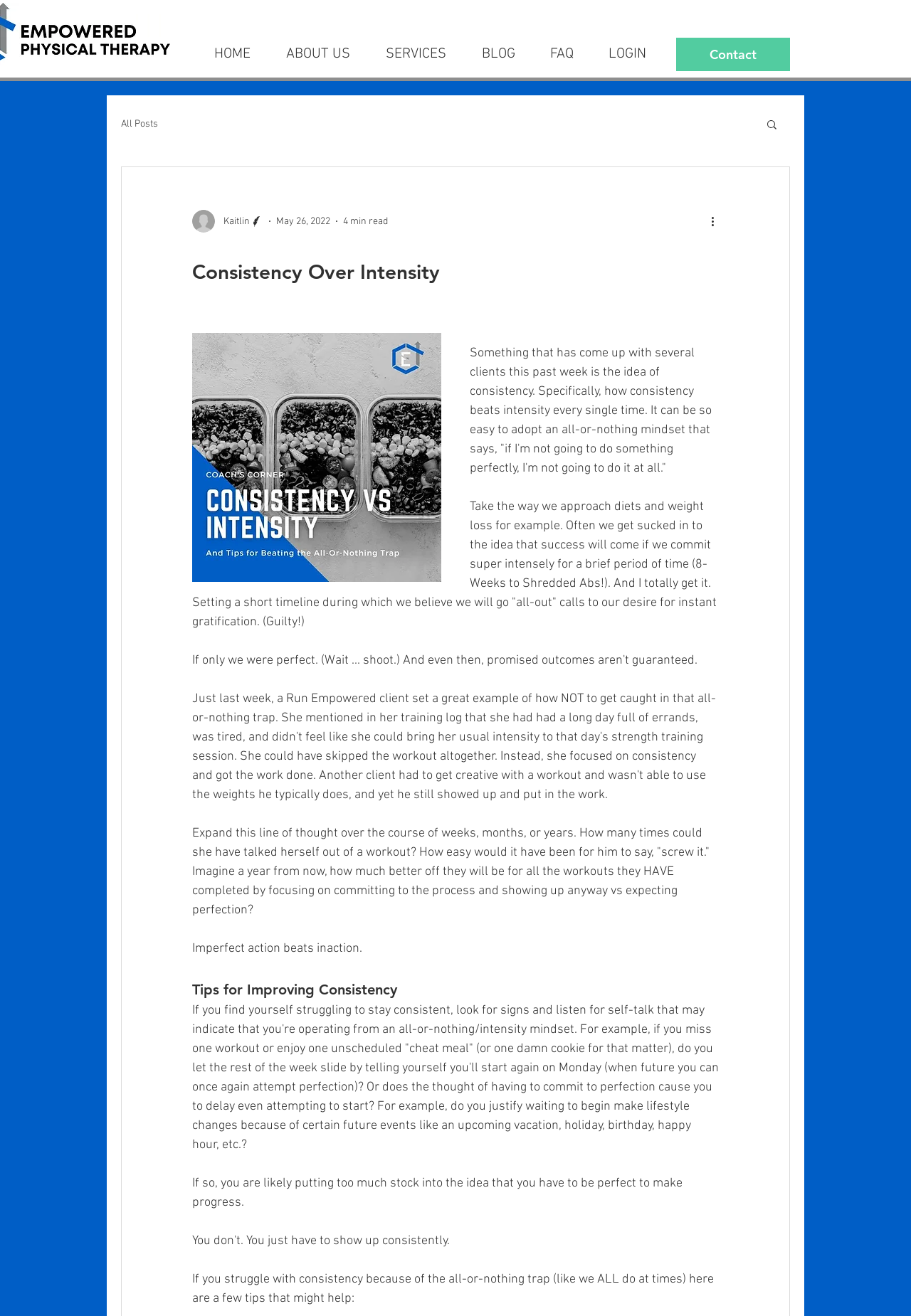Ascertain the bounding box coordinates for the UI element detailed here: "aria-label="More actions"". The coordinates should be provided as [left, top, right, bottom] with each value being a float between 0 and 1.

[0.778, 0.162, 0.797, 0.175]